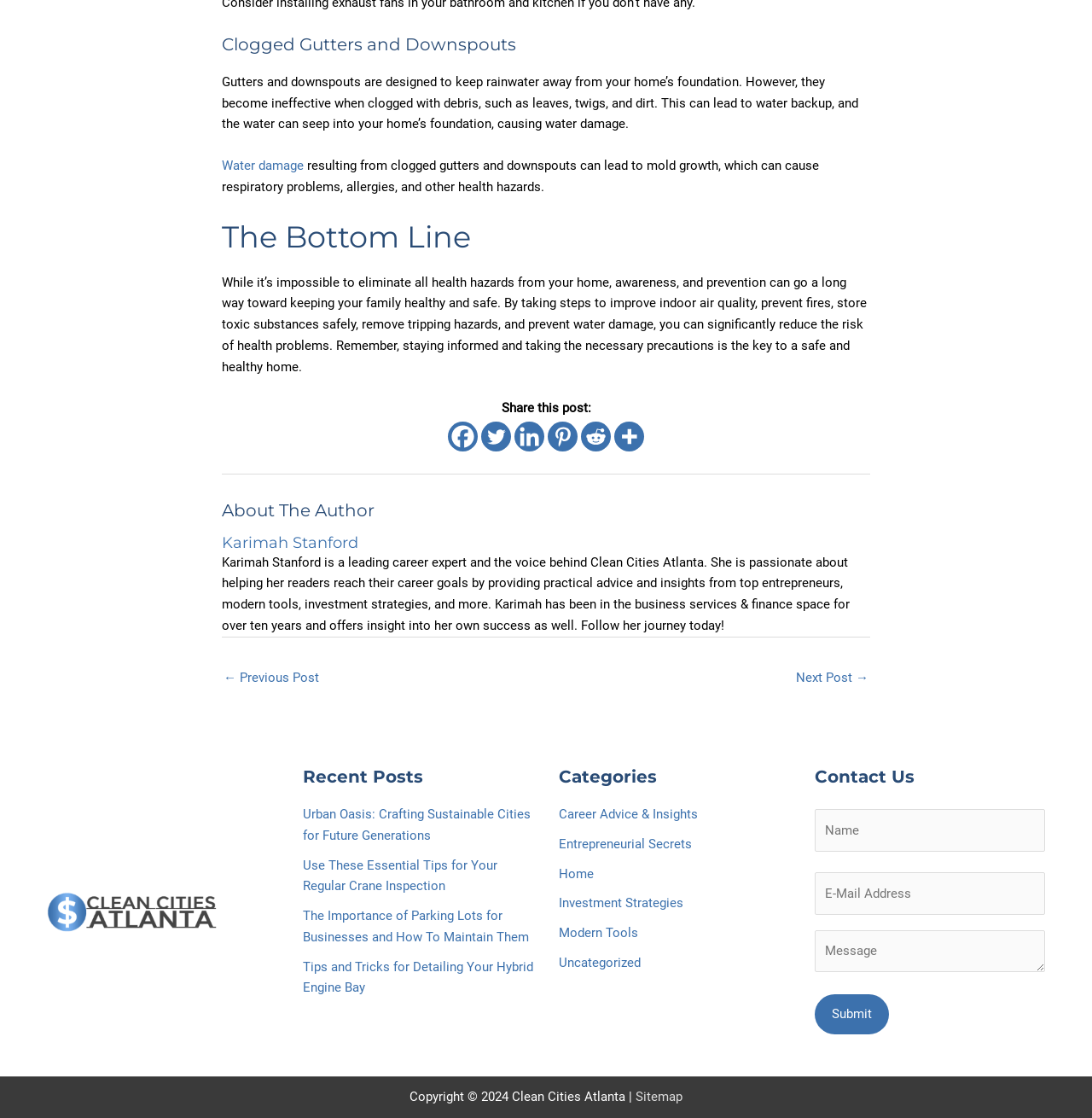How many social media links are available to share the post?
Please use the image to provide a one-word or short phrase answer.

5